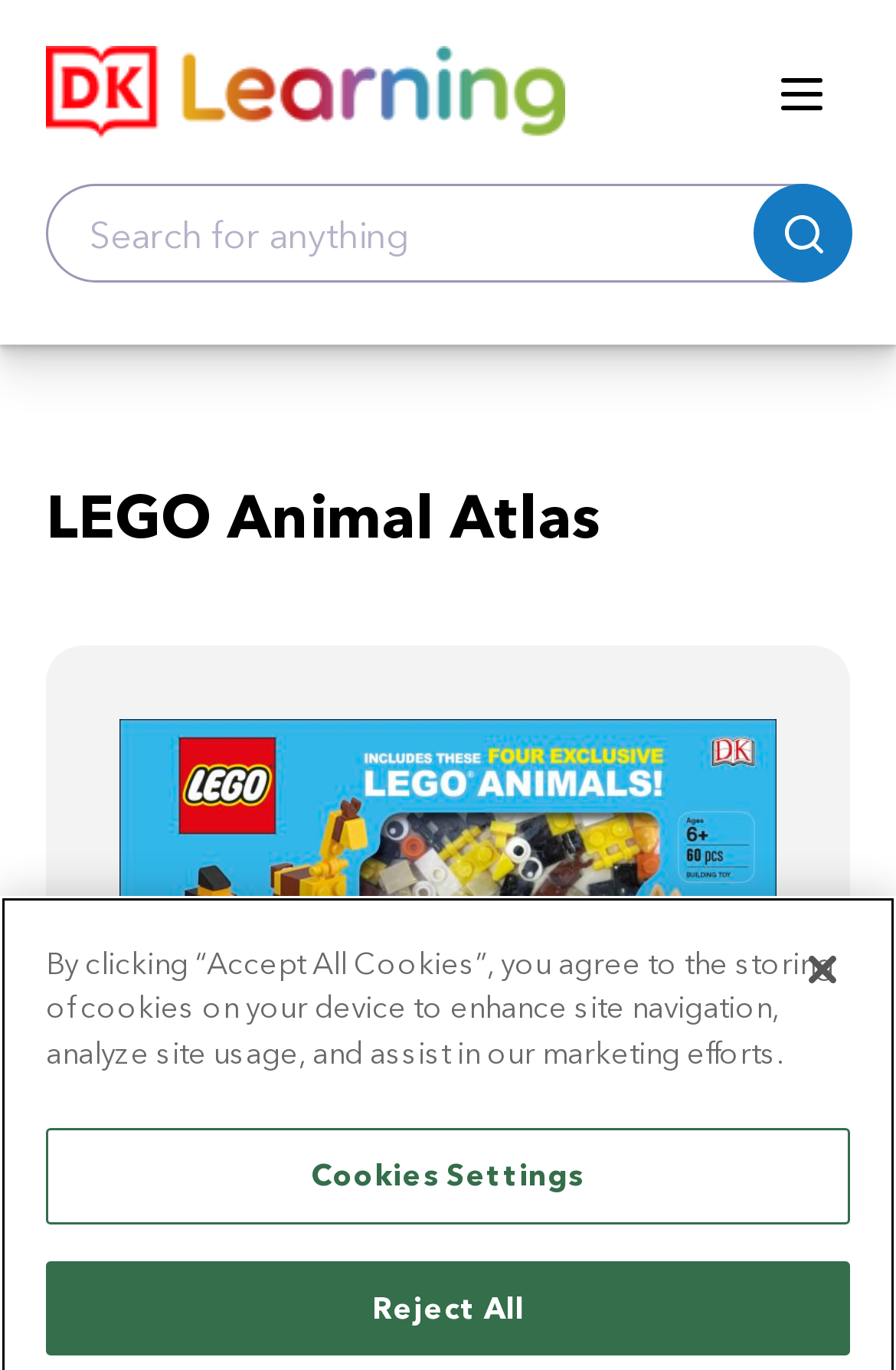Are there any interactive elements on the webpage?
Refer to the image and give a detailed answer to the query.

I found several interactive elements on the webpage, including a combobox, searchbox, and multiple buttons, indicating that the webpage is interactive and allows user input.